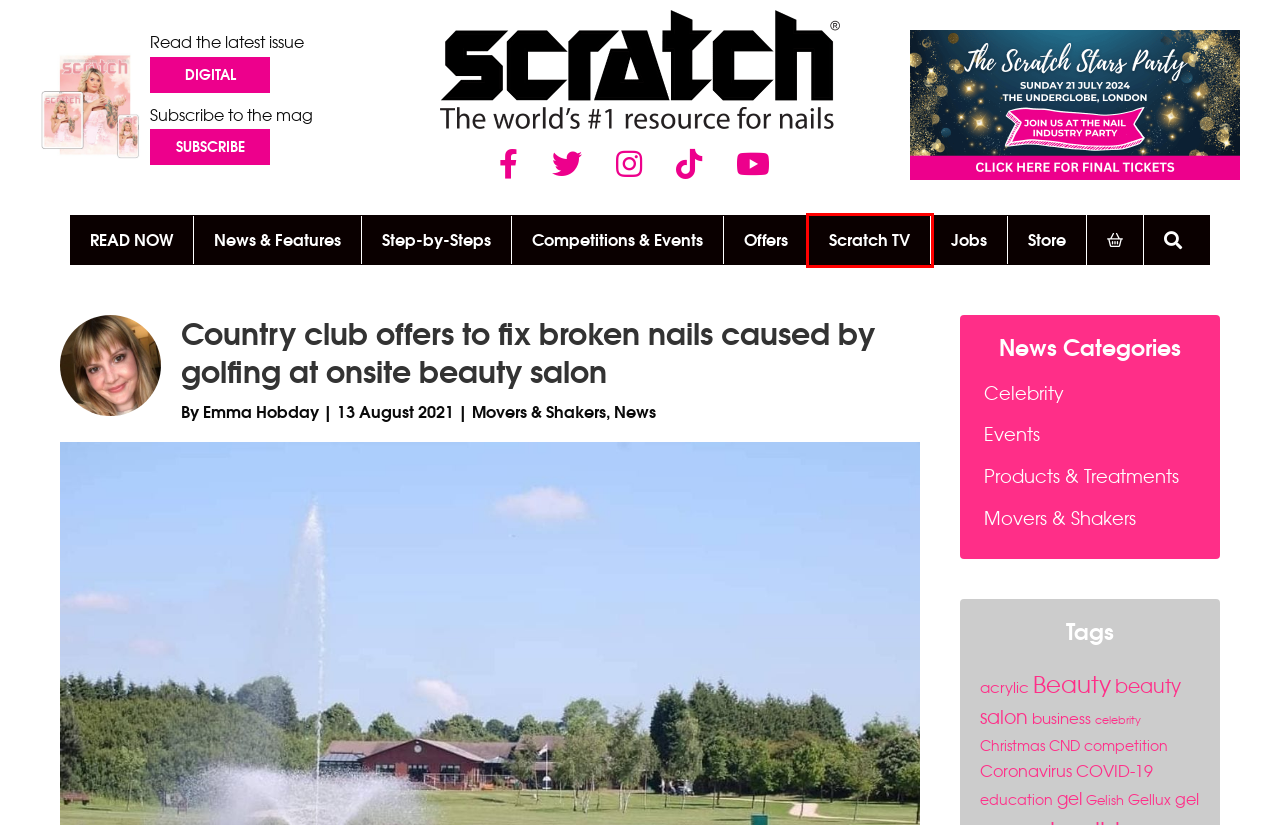Examine the screenshot of the webpage, which has a red bounding box around a UI element. Select the webpage description that best fits the new webpage after the element inside the red bounding box is clicked. Here are the choices:
A. Gelish – Scratch
B. Christmas – Scratch
C. Events – Scratch
D. gel – Scratch
E. News & Features – Scratch
F. celebrity – Scratch
G. Scratch TV – Scratch
H. Offers – Scratch

G